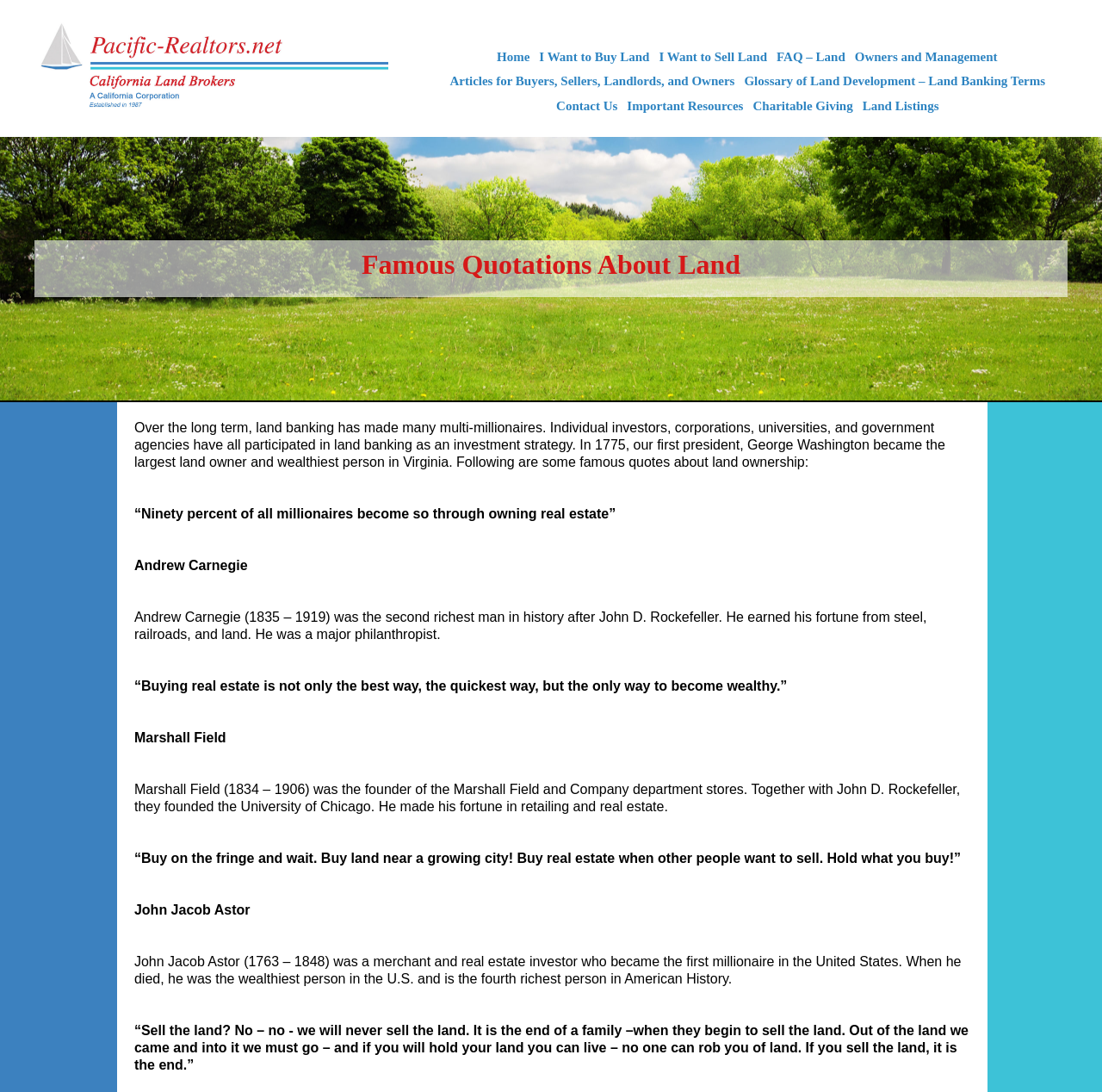Bounding box coordinates should be provided in the format (top-left x, top-left y, bottom-right x, bottom-right y) with all values between 0 and 1. Identify the bounding box for this UI element: Owners and Management

[0.772, 0.041, 0.909, 0.063]